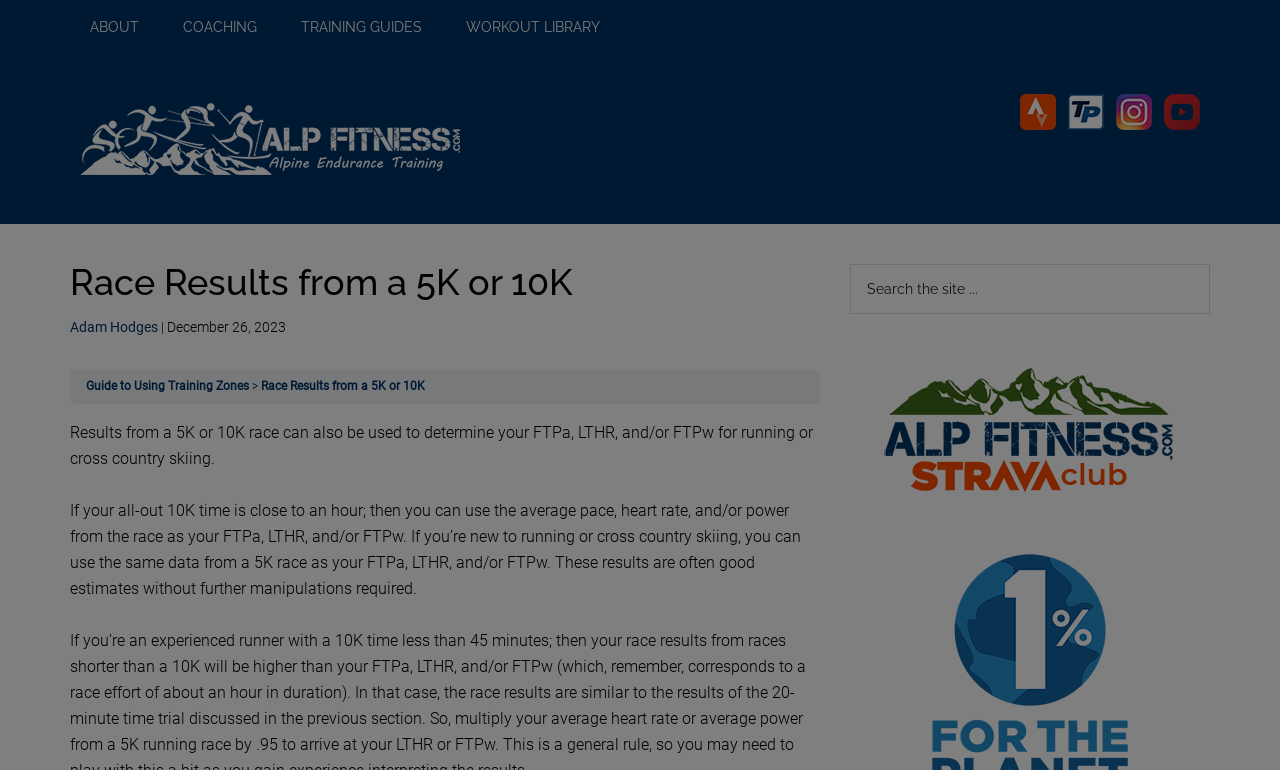Identify the bounding box coordinates of the clickable region required to complete the instruction: "Click on the 'Race Results from a 5K or 10K' link". The coordinates should be given as four float numbers within the range of 0 and 1, i.e., [left, top, right, bottom].

[0.204, 0.492, 0.332, 0.51]